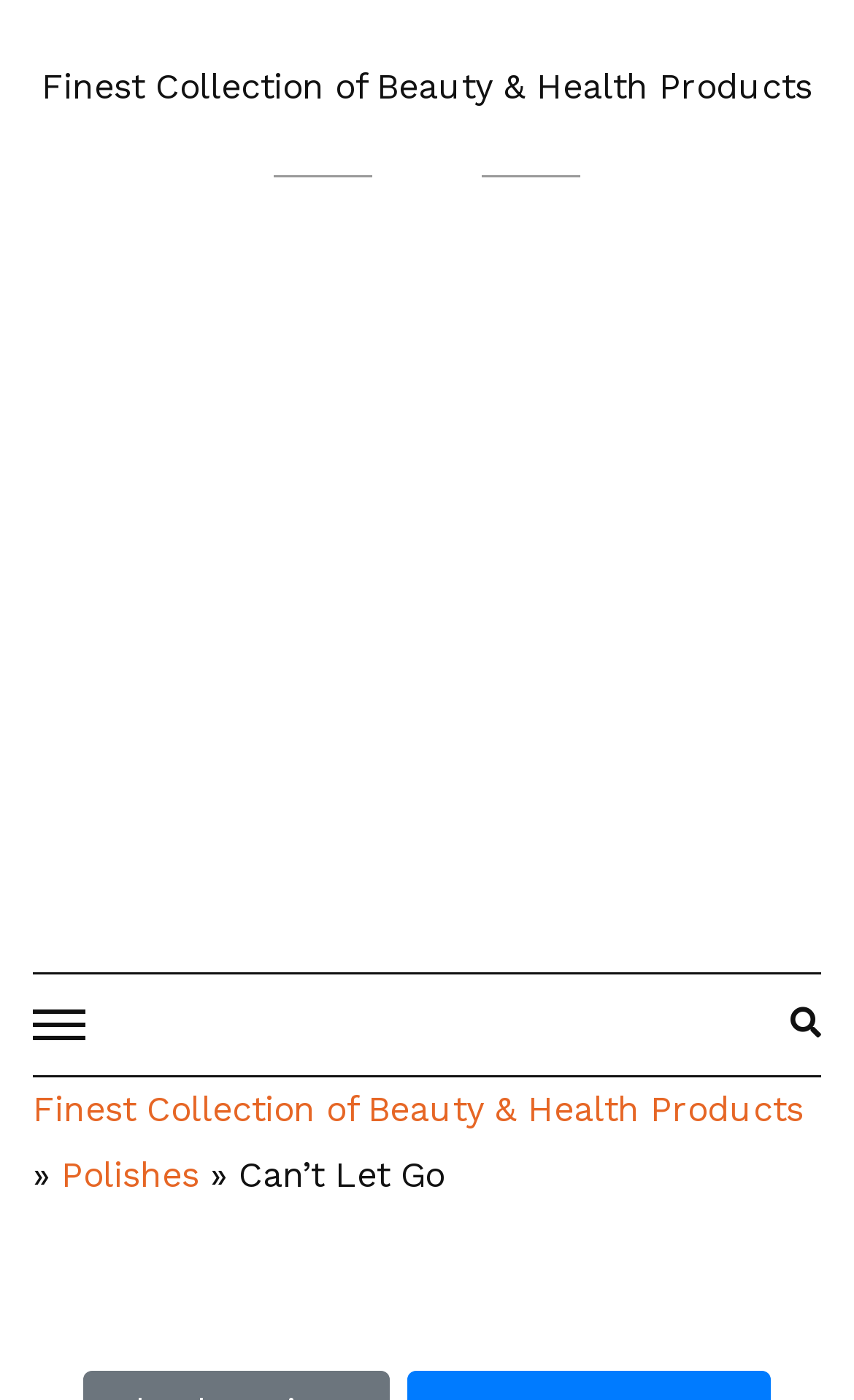Can you determine the main header of this webpage?

Can’t Let Go